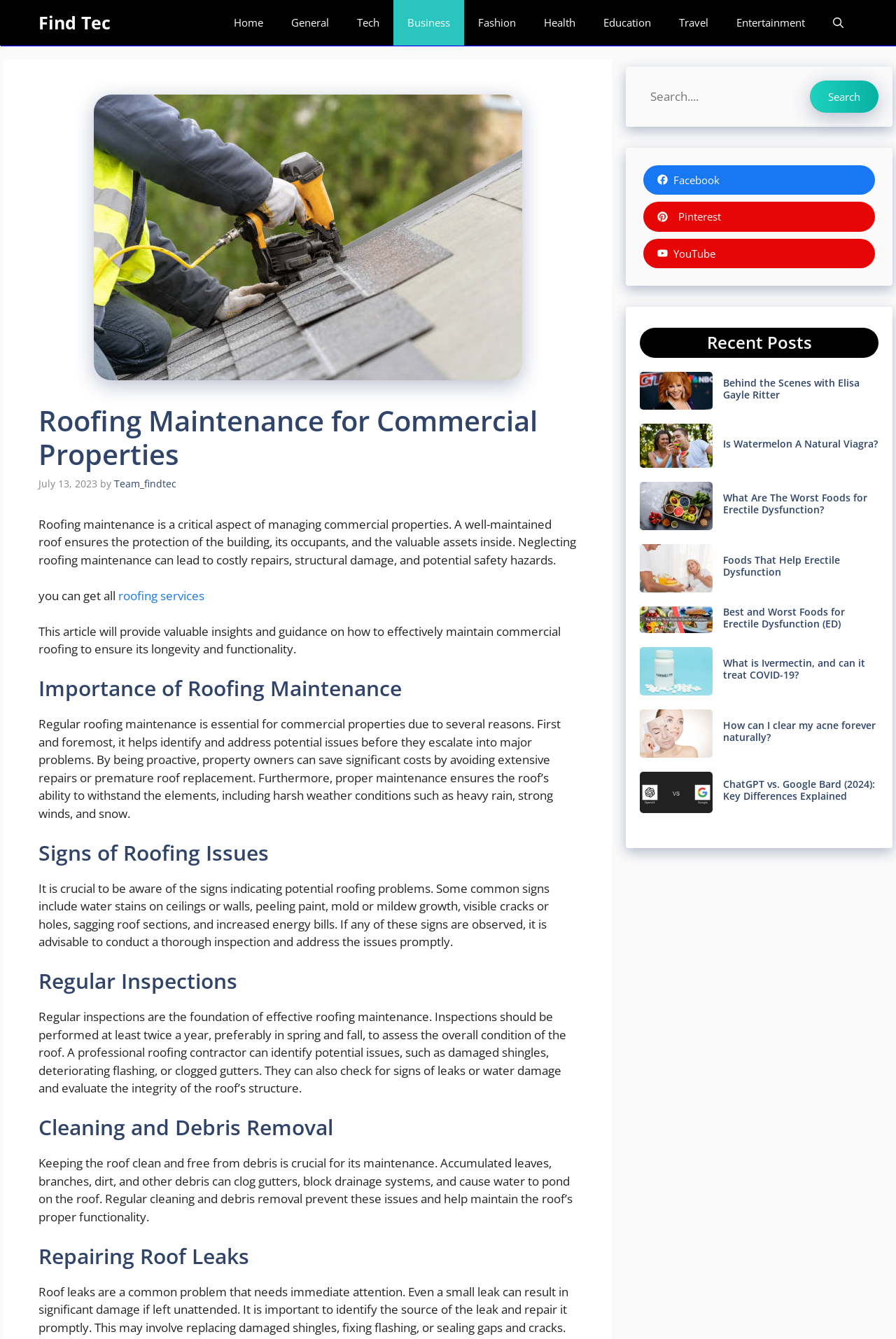Find the bounding box coordinates of the clickable region needed to perform the following instruction: "Click on the 'Behind the Scenes with Elisa Gayle Ritter' link". The coordinates should be provided as four float numbers between 0 and 1, i.e., [left, top, right, bottom].

[0.807, 0.281, 0.959, 0.299]